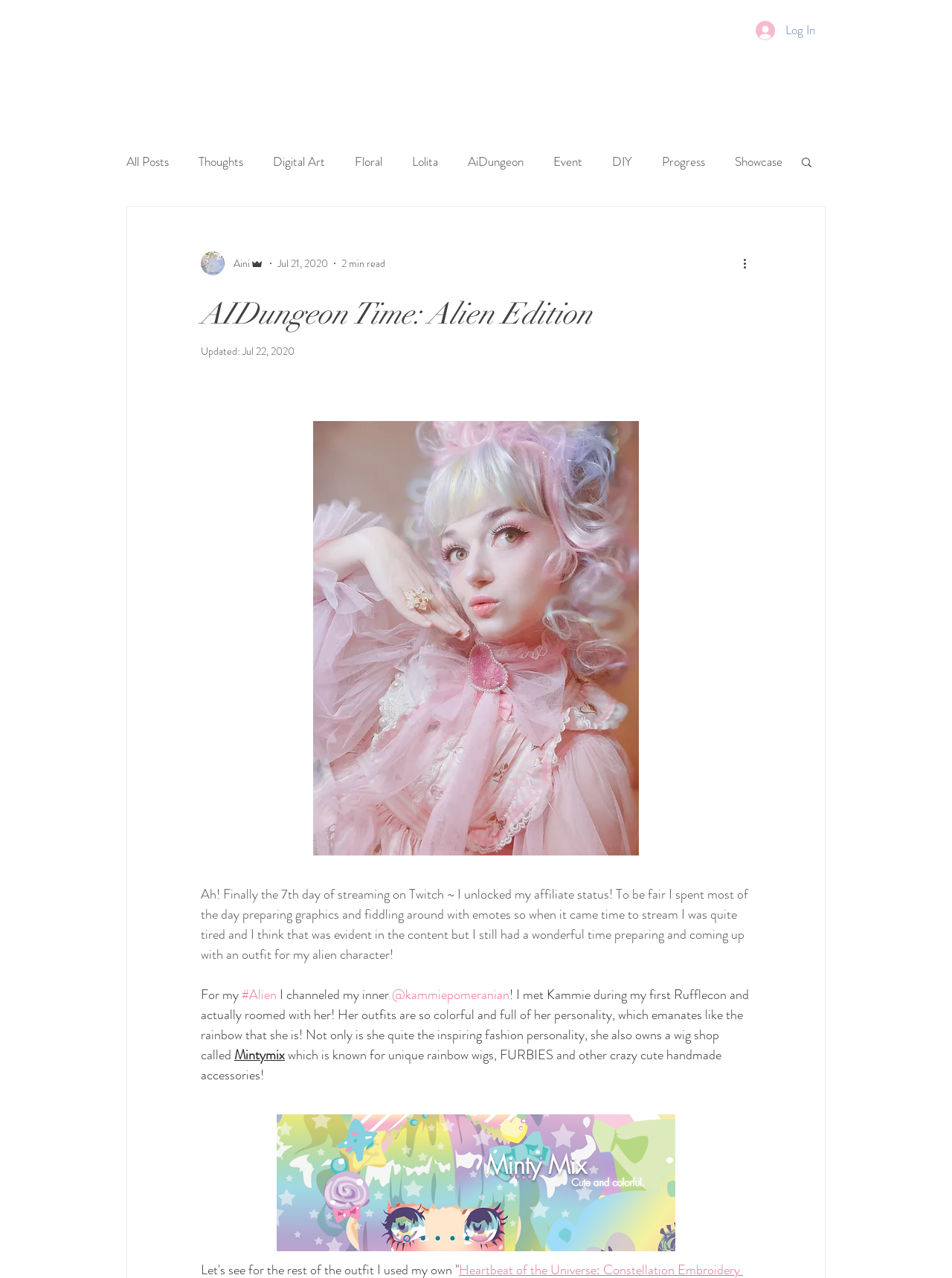Respond with a single word or phrase to the following question:
What is the topic of the blog post mentioned in the webpage?

Alien character